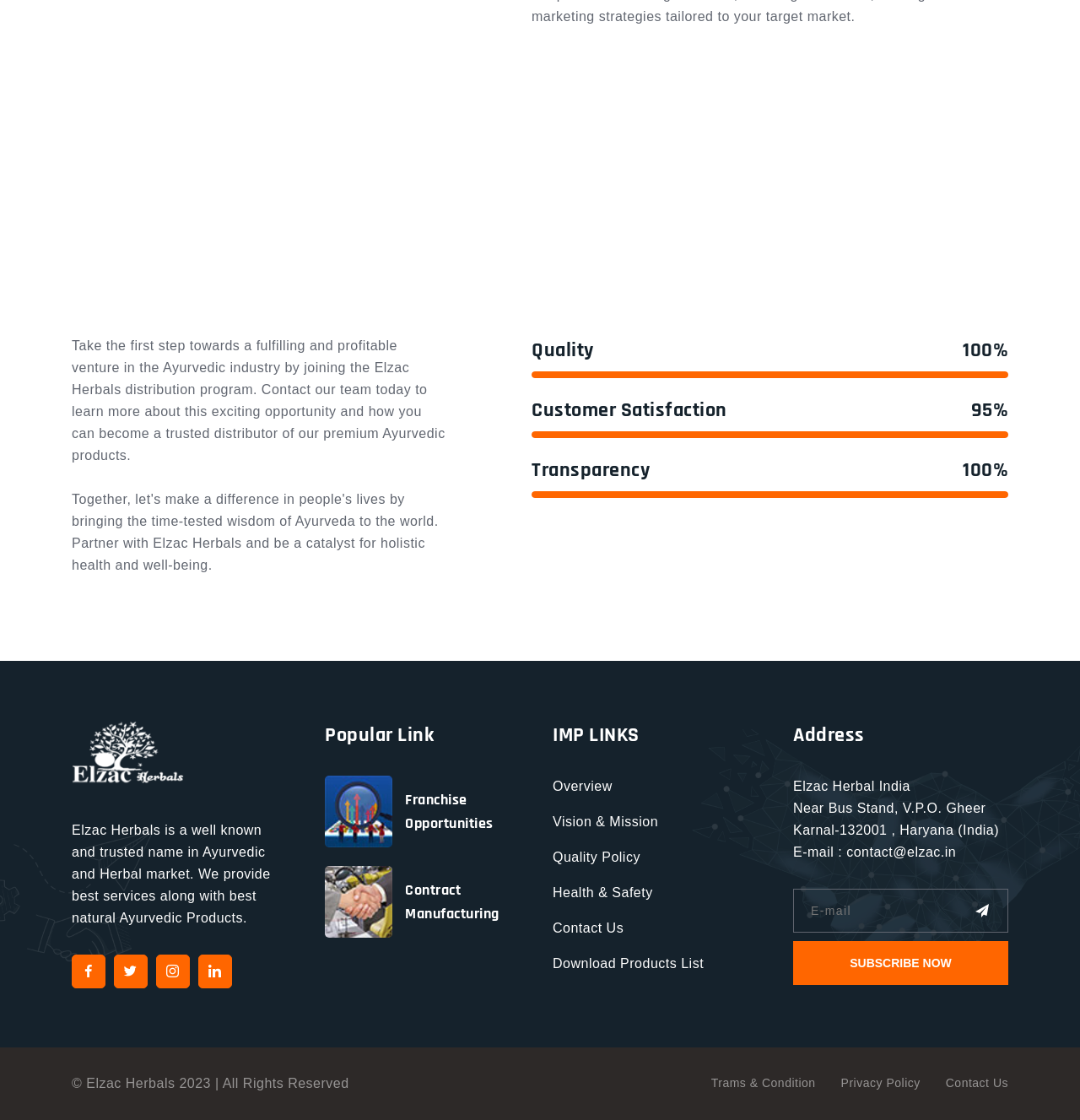What is the percentage of customer satisfaction?
Answer the question with as much detail as possible.

The percentage of customer satisfaction can be found in the heading '95%' which is located below the heading 'Customer Satisfaction' and has a bounding box of [0.899, 0.353, 0.934, 0.38].